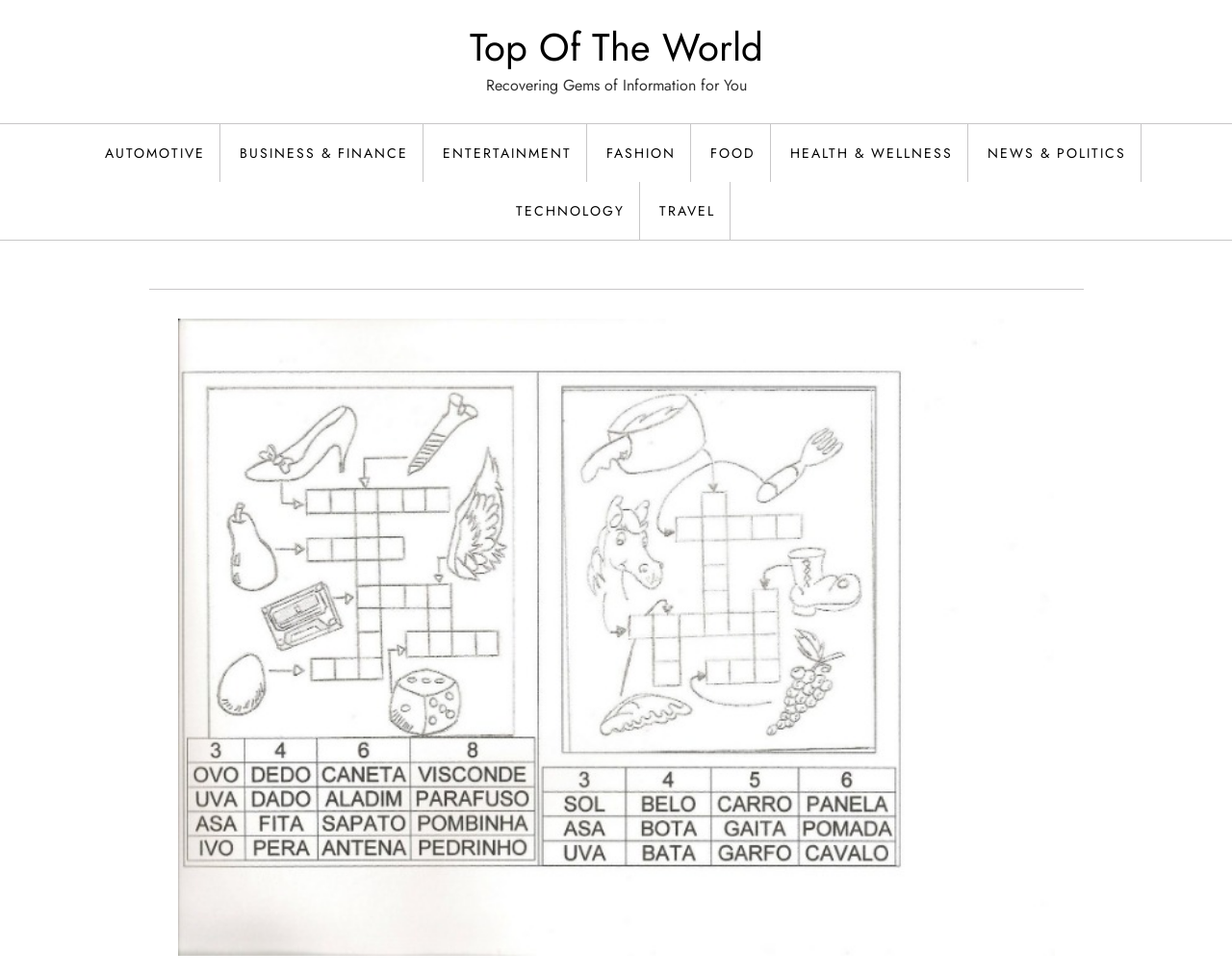How many links are available on the top section of the webpage?
Please answer the question with a single word or phrase, referencing the image.

10